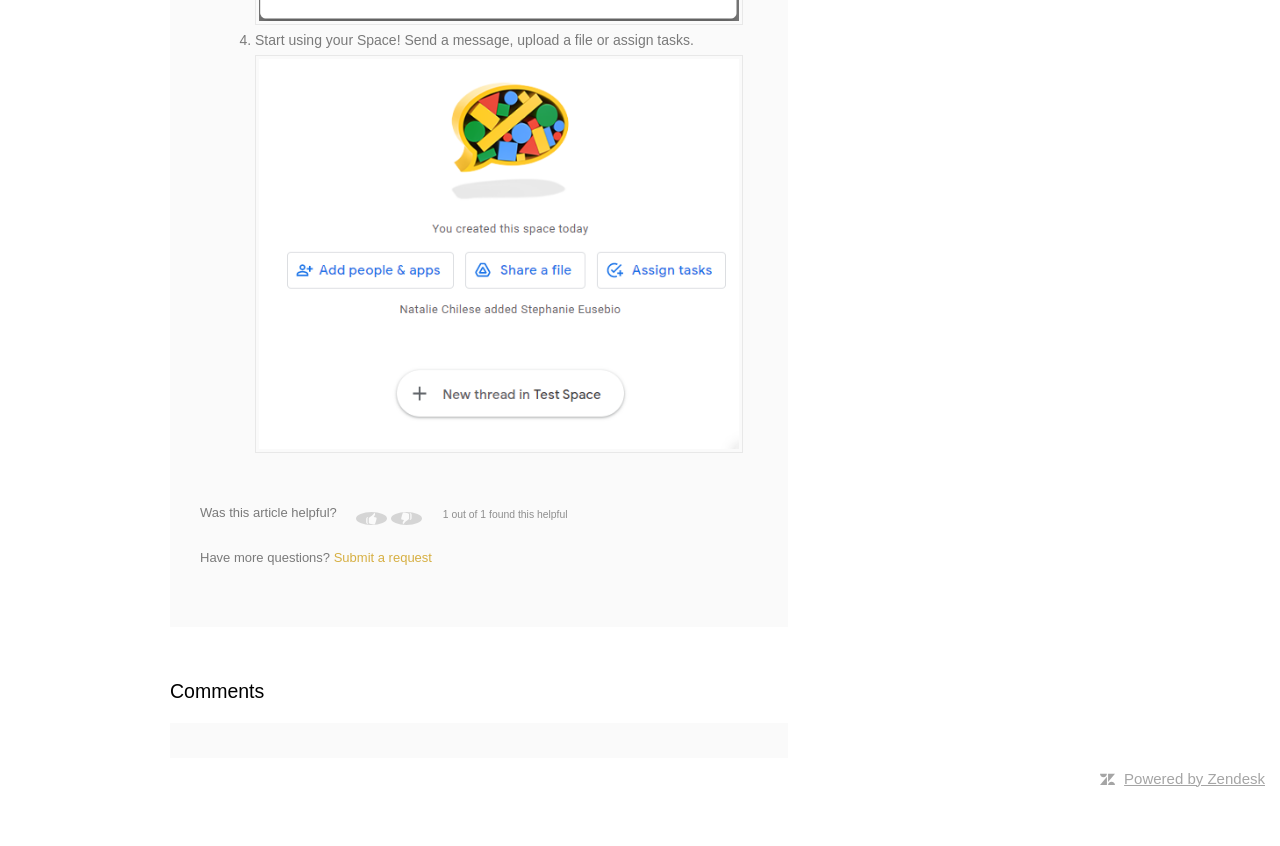What is the purpose of the 'Submit a request' link?
Please provide a single word or phrase answer based on the image.

To ask more questions